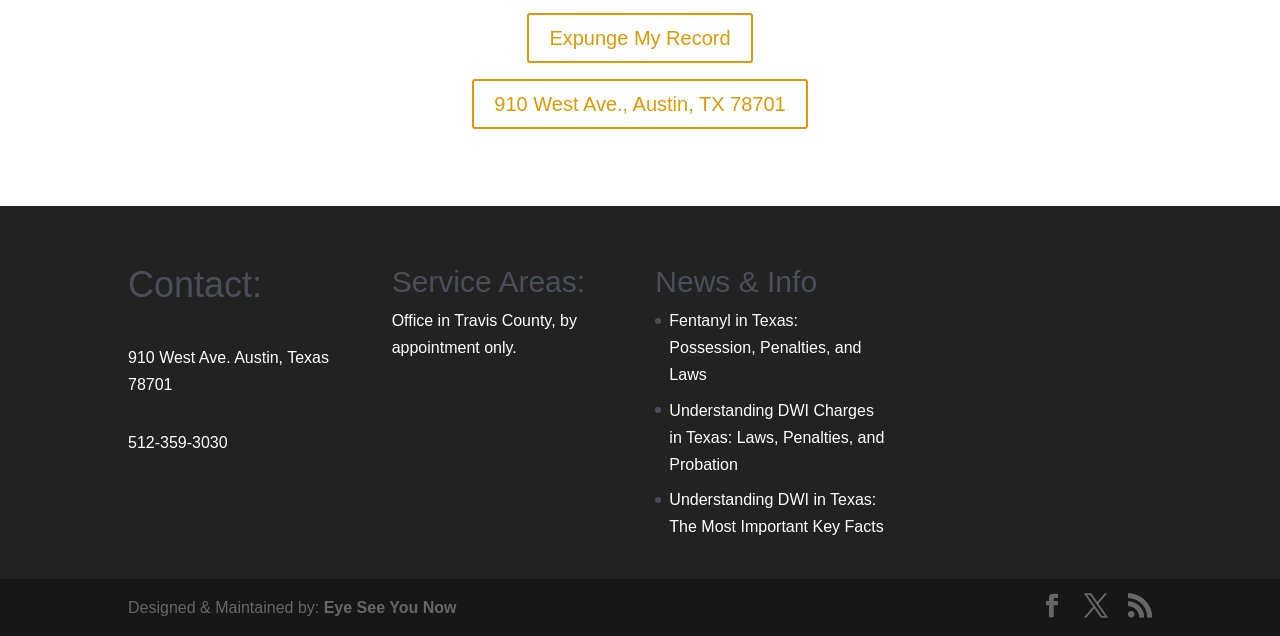Please find the bounding box coordinates of the clickable region needed to complete the following instruction: "Call the phone number". The bounding box coordinates must consist of four float numbers between 0 and 1, i.e., [left, top, right, bottom].

[0.1, 0.682, 0.178, 0.709]